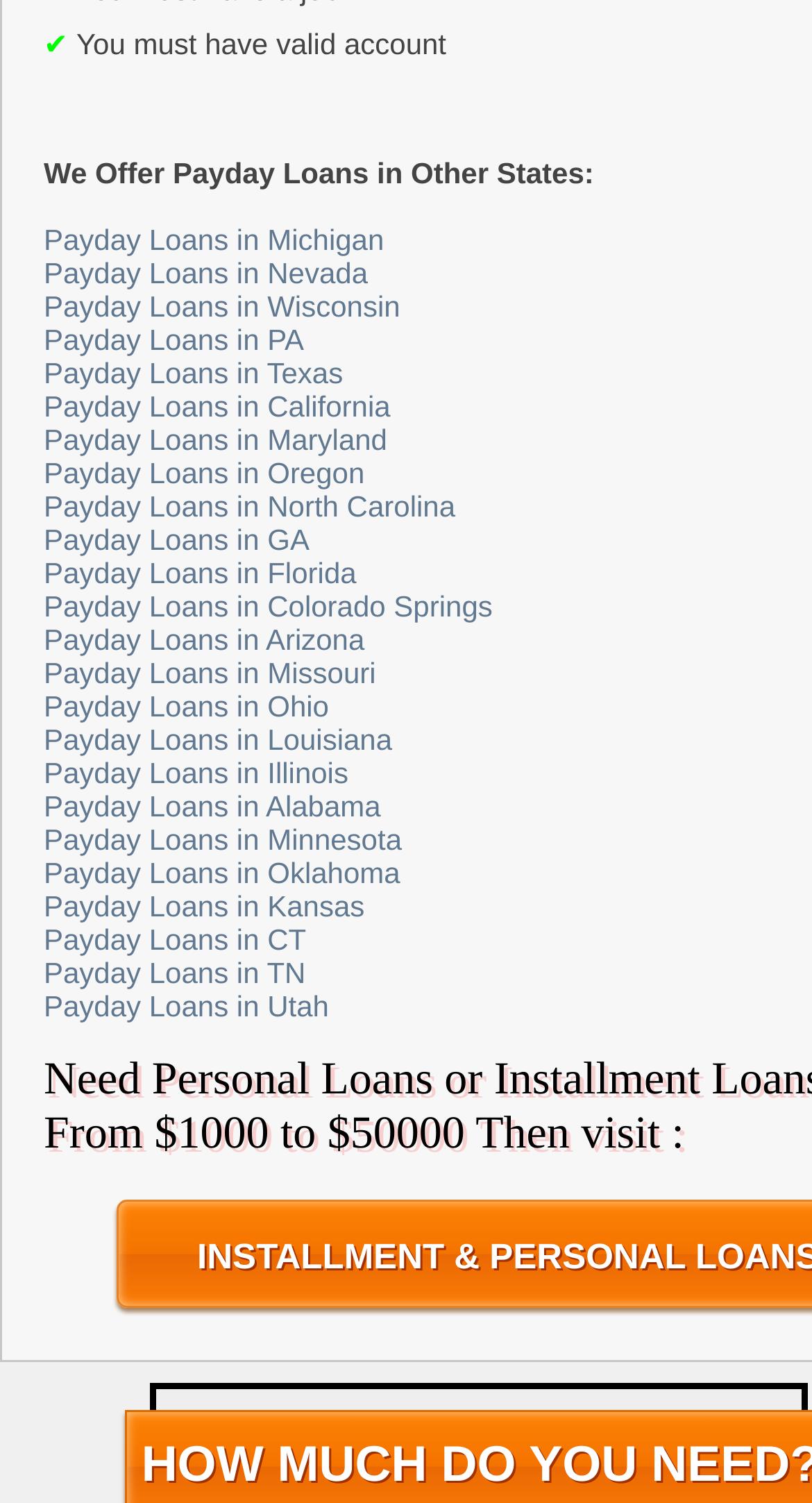Identify the bounding box for the UI element described as: "Payday Loans in GA". Ensure the coordinates are four float numbers between 0 and 1, formatted as [left, top, right, bottom].

[0.054, 0.348, 0.381, 0.37]